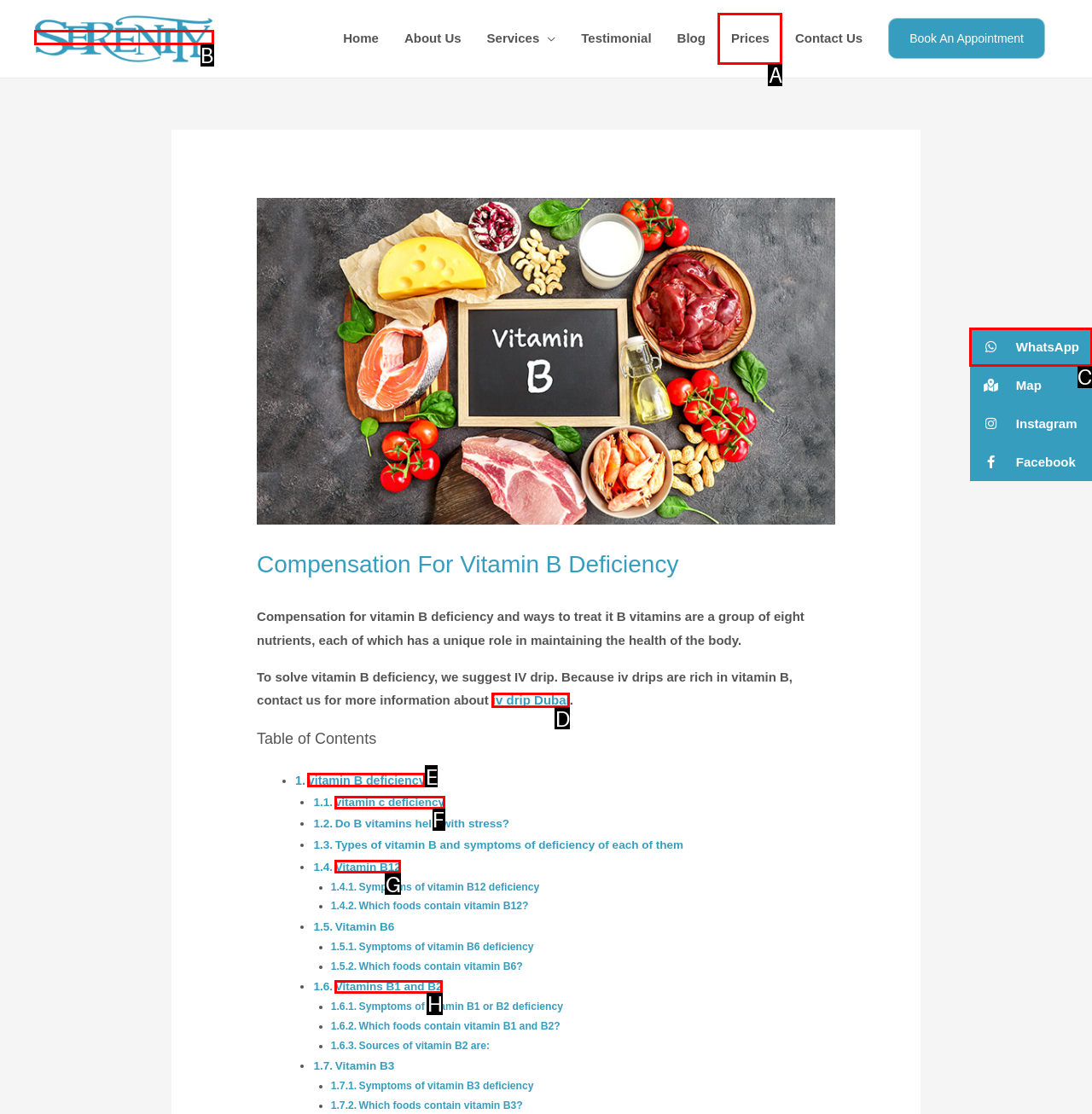Identify the option that corresponds to the description: Vitamins B1 and B2 
Provide the letter of the matching option from the available choices directly.

H